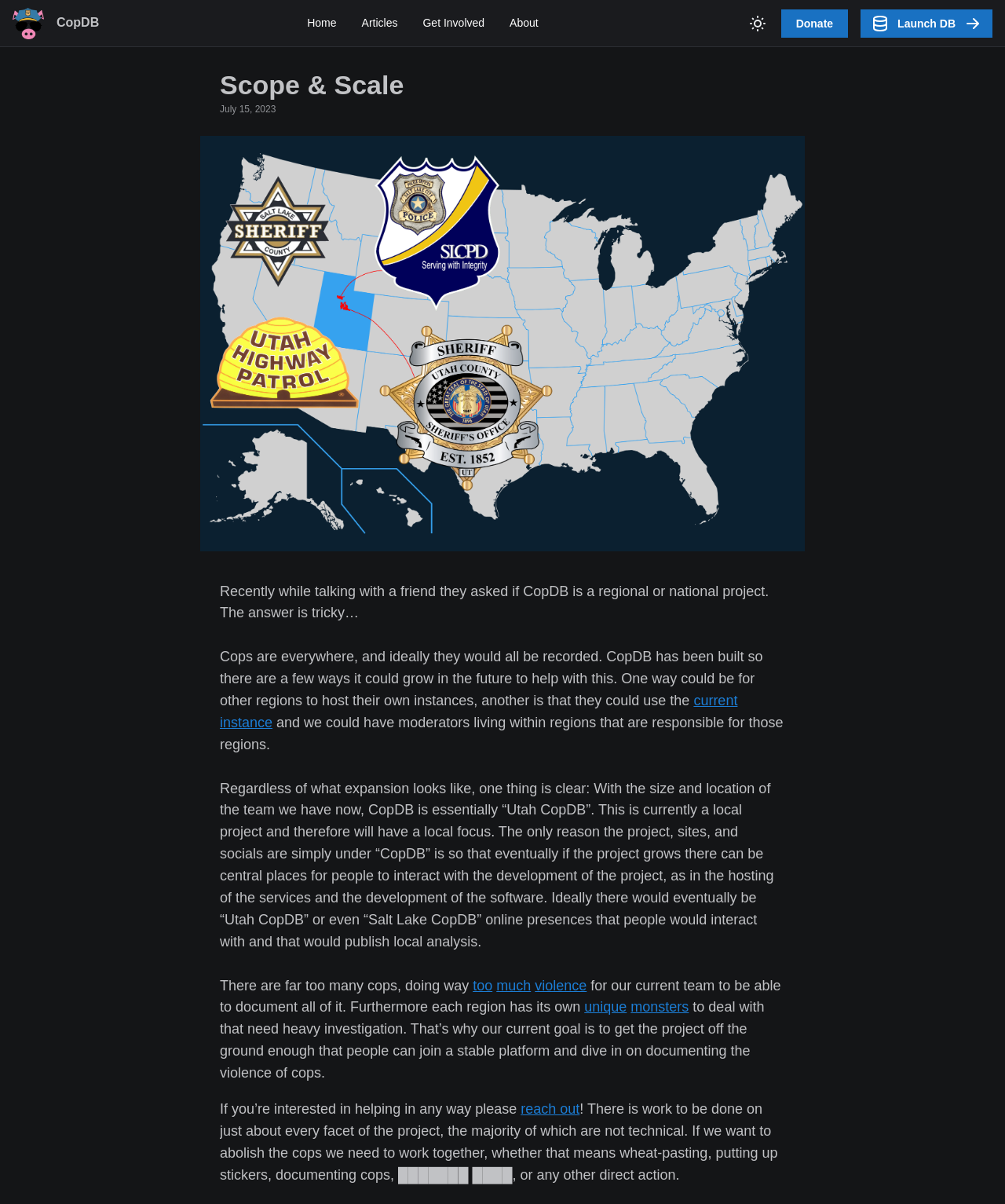Please locate the bounding box coordinates of the element that should be clicked to achieve the given instruction: "Toggle the theme".

[0.743, 0.01, 0.765, 0.028]